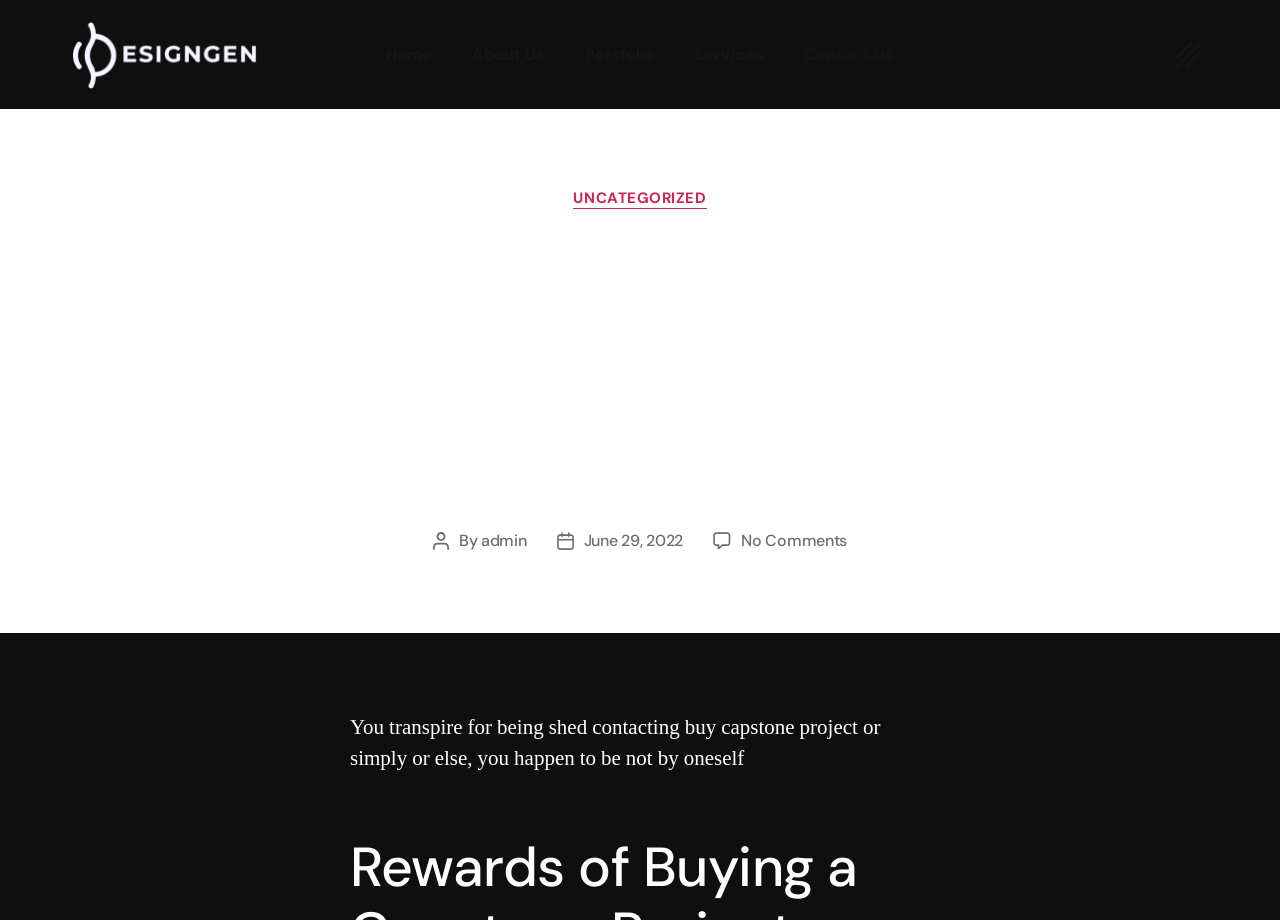Highlight the bounding box coordinates of the region I should click on to meet the following instruction: "contact us".

[0.612, 0.035, 0.714, 0.084]